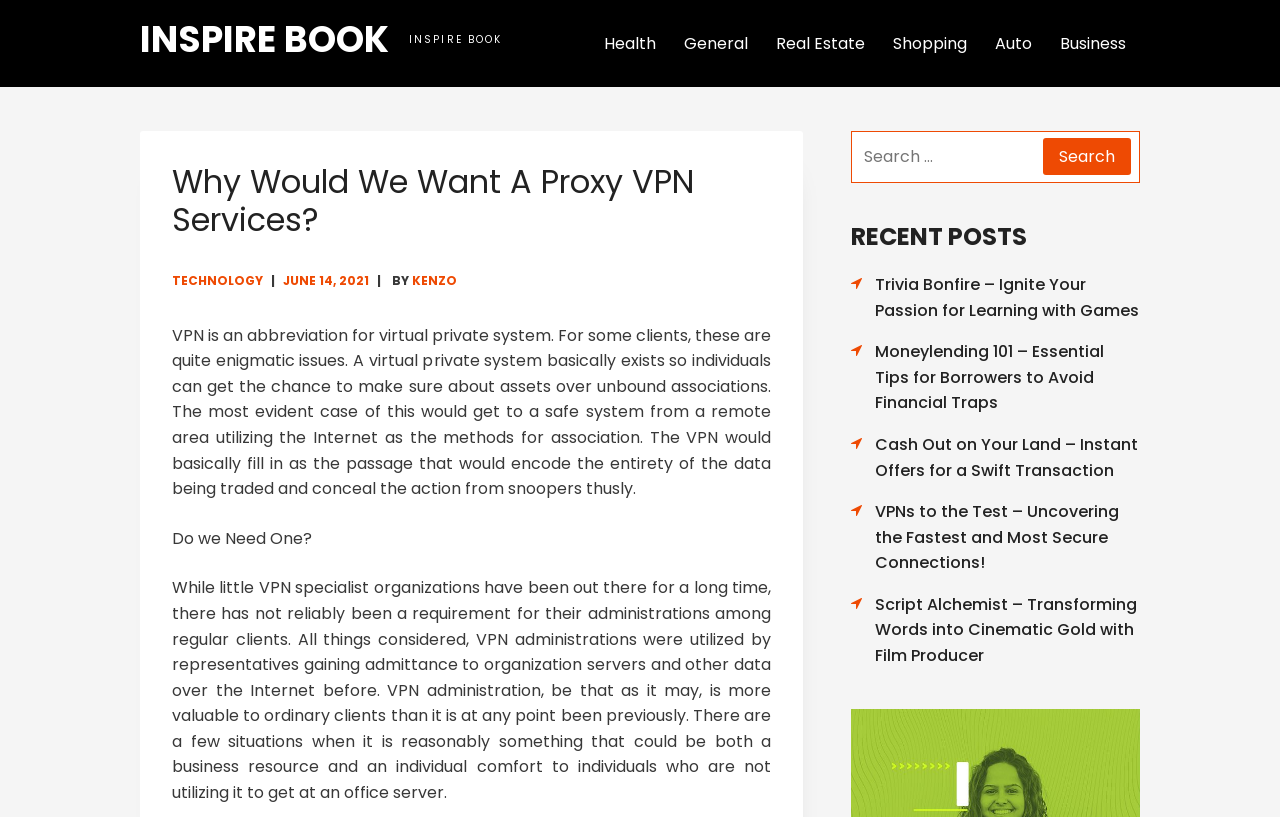Provide an in-depth description of the elements and layout of the webpage.

The webpage is titled "Why would we want a Proxy VPN Services? – Inspire book" and appears to be a blog or article page. At the top, there is a navigation menu with links to various categories such as "Health", "General", "Real Estate", "Shopping", "Auto", and "Business". 

Below the navigation menu, there is a header section with a heading that reads "Why Would We Want A Proxy VPN Services?" followed by links to "TECHNOLOGY" and "JUNE 14, 2021", and the author's name "KENZO". 

The main content of the page is divided into sections. The first section explains what a VPN (Virtual Private Network) is and how it works. The text describes VPN as a way to securely access resources over unbound connections, and how it encrypts data and hides activity from snoopers.

The next section is titled "Do we Need One?" and discusses the need for VPN services among regular clients. The text explains that while VPN services were previously used by employees to access company servers, they are now more valuable to ordinary users than ever before.

On the right side of the page, there is a search bar with a button labeled "Search". Below the search bar, there is a section titled "RECENT POSTS" that lists five links to other articles, including "Trivia Bonfire – Ignite Your Passion for Learning with Games", "Moneylending 101 – Essential Tips for Borrowers to Avoid Financial Traps", and "VPNs to the Test – Uncovering the Fastest and Most Secure Connections!".